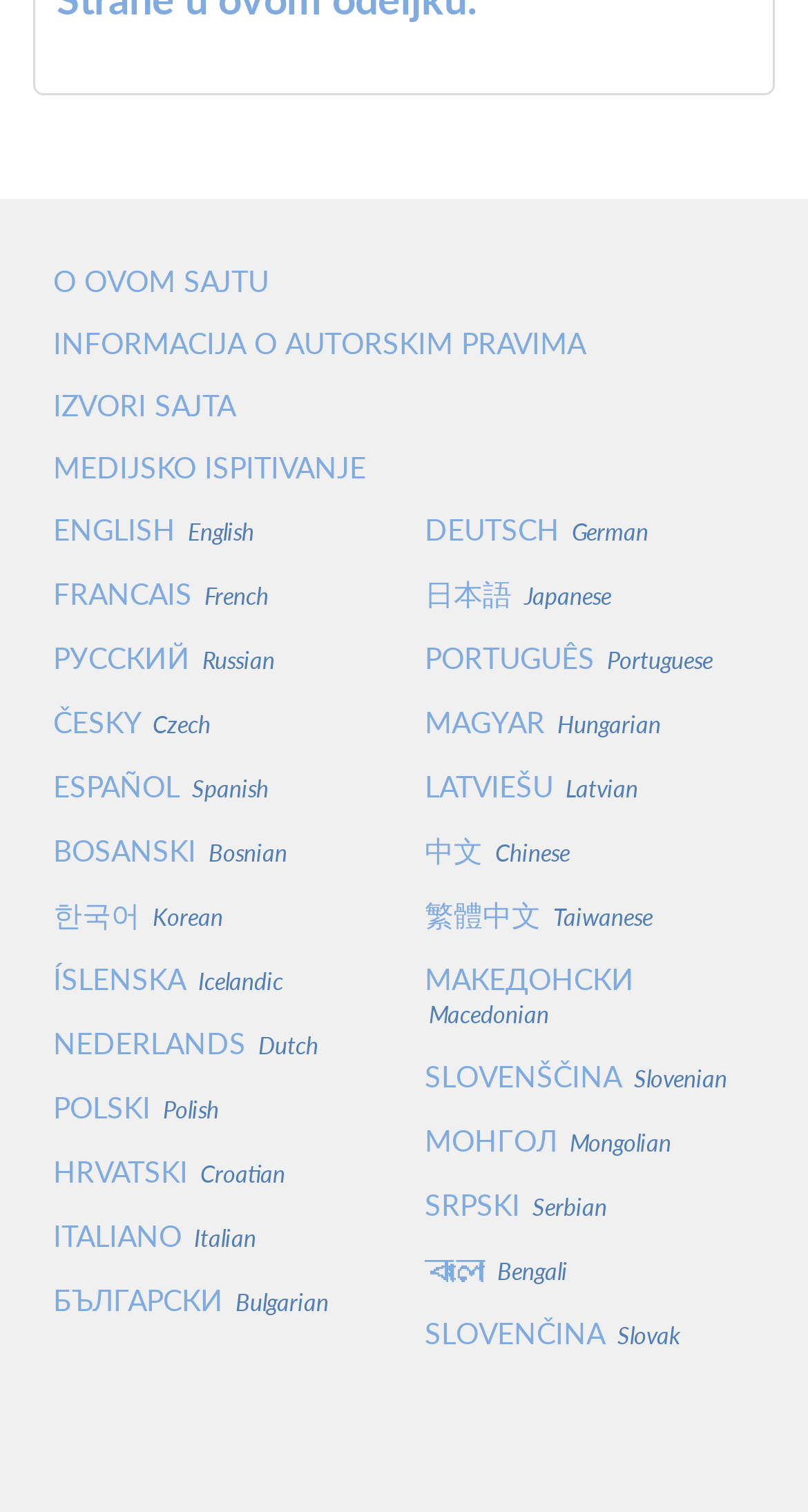How many links are available on the top section of the webpage?
Look at the image and respond to the question as thoroughly as possible.

By counting the number of links in the top section of the webpage, I found that there are 20 links available, including links to different languages and informational pages.